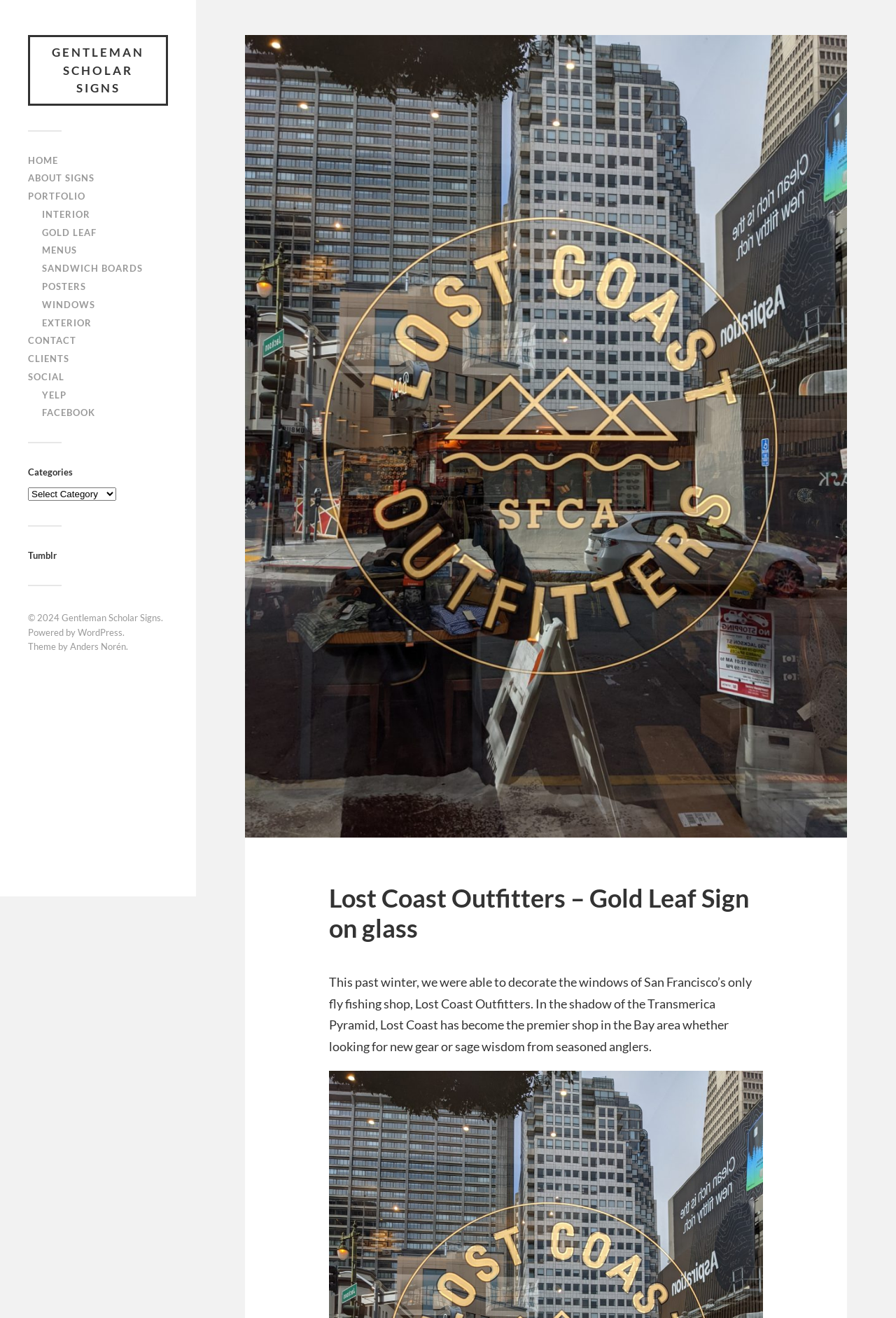Respond with a single word or short phrase to the following question: 
What is the location of Lost Coast Outfitters?

San Francisco